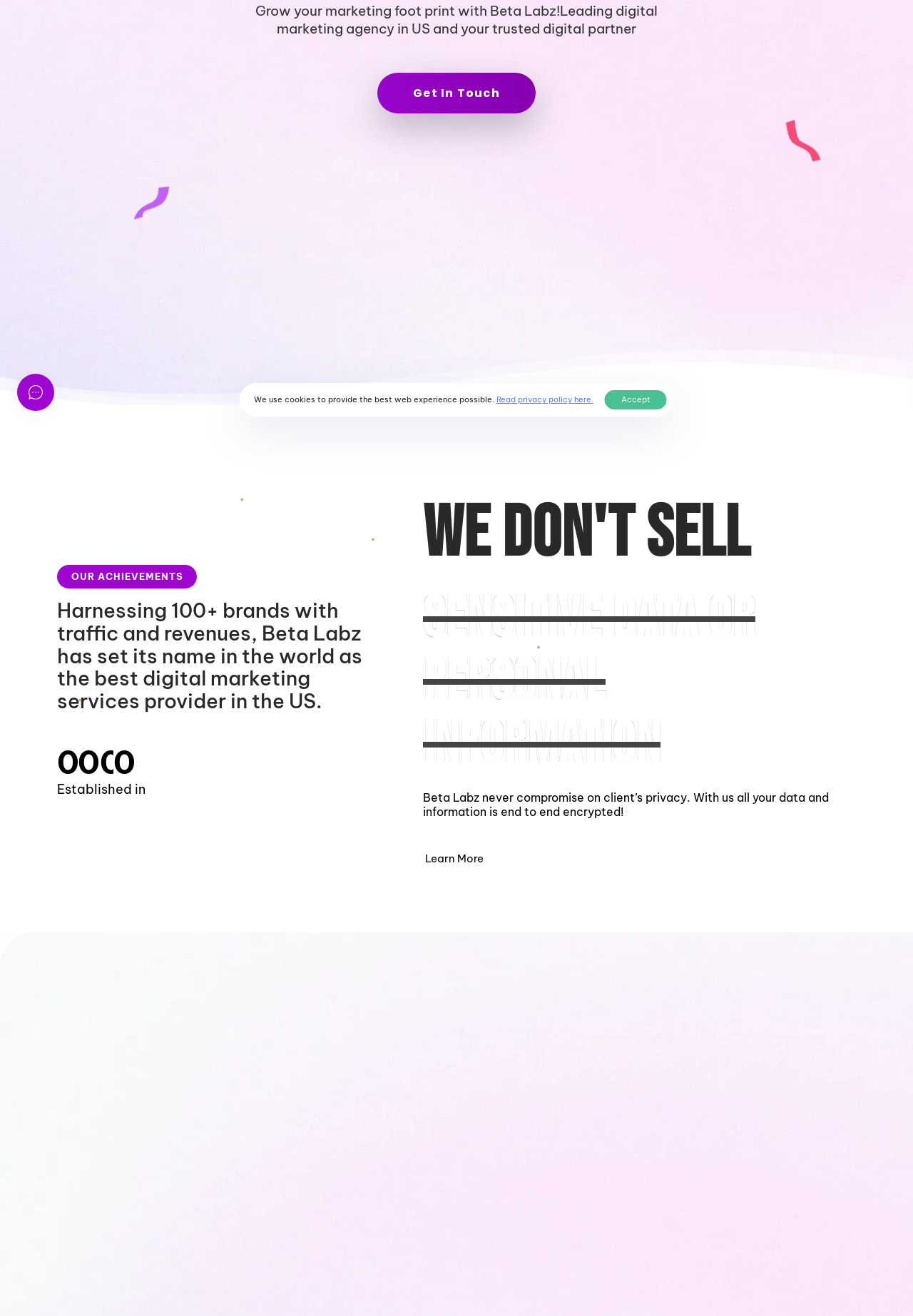Please predict the bounding box coordinates (top-left x, top-left y, bottom-right x, bottom-right y) for the UI element in the screenshot that fits the description: Linkedin

[0.567, 0.186, 0.745, 0.197]